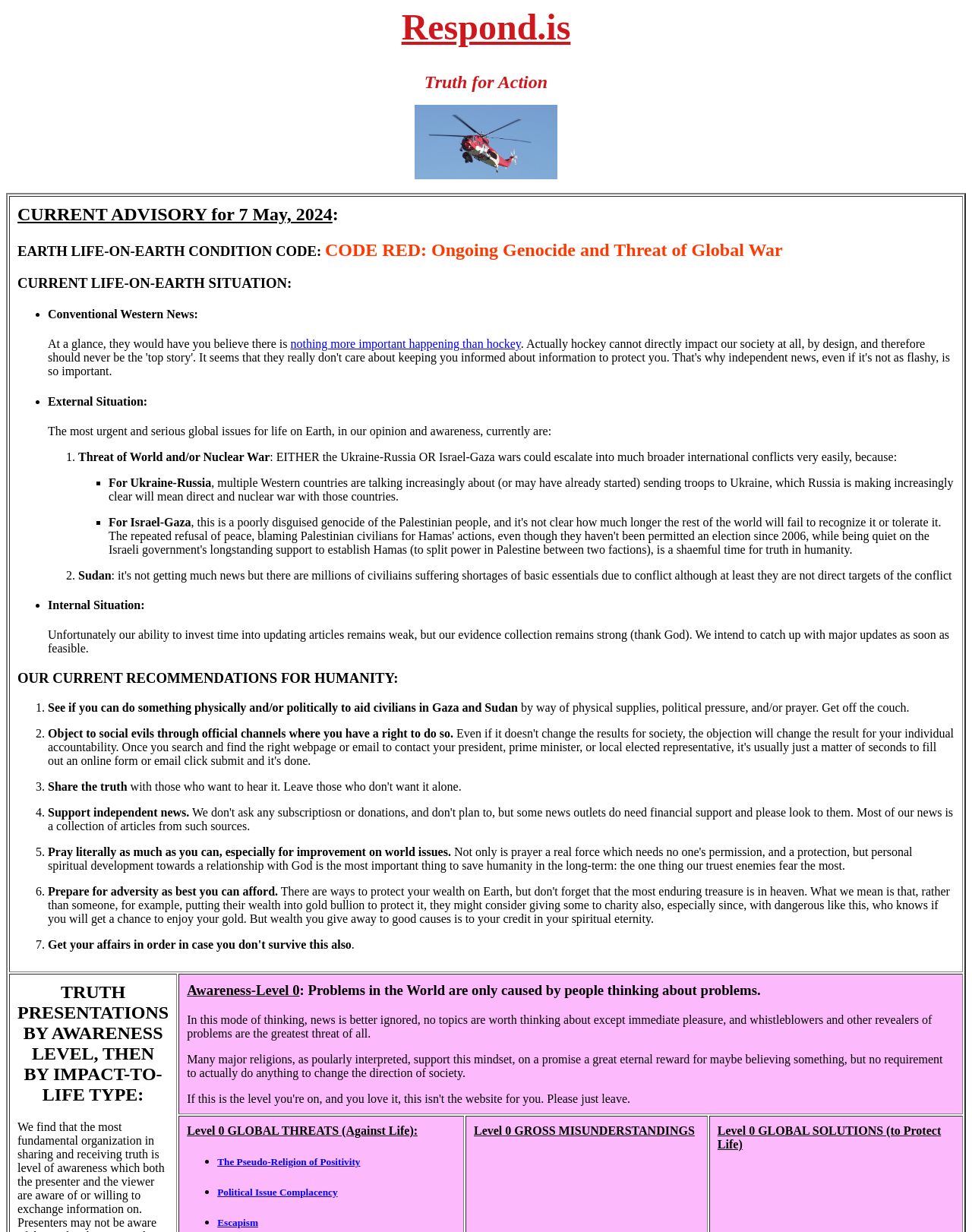Please answer the following question as detailed as possible based on the image: 
What is the threat of the Ukraine-Russia war?

The threat of the Ukraine-Russia war is that it could escalate into direct and nuclear war with Western countries that are sending troops to Ukraine, as mentioned in the text.